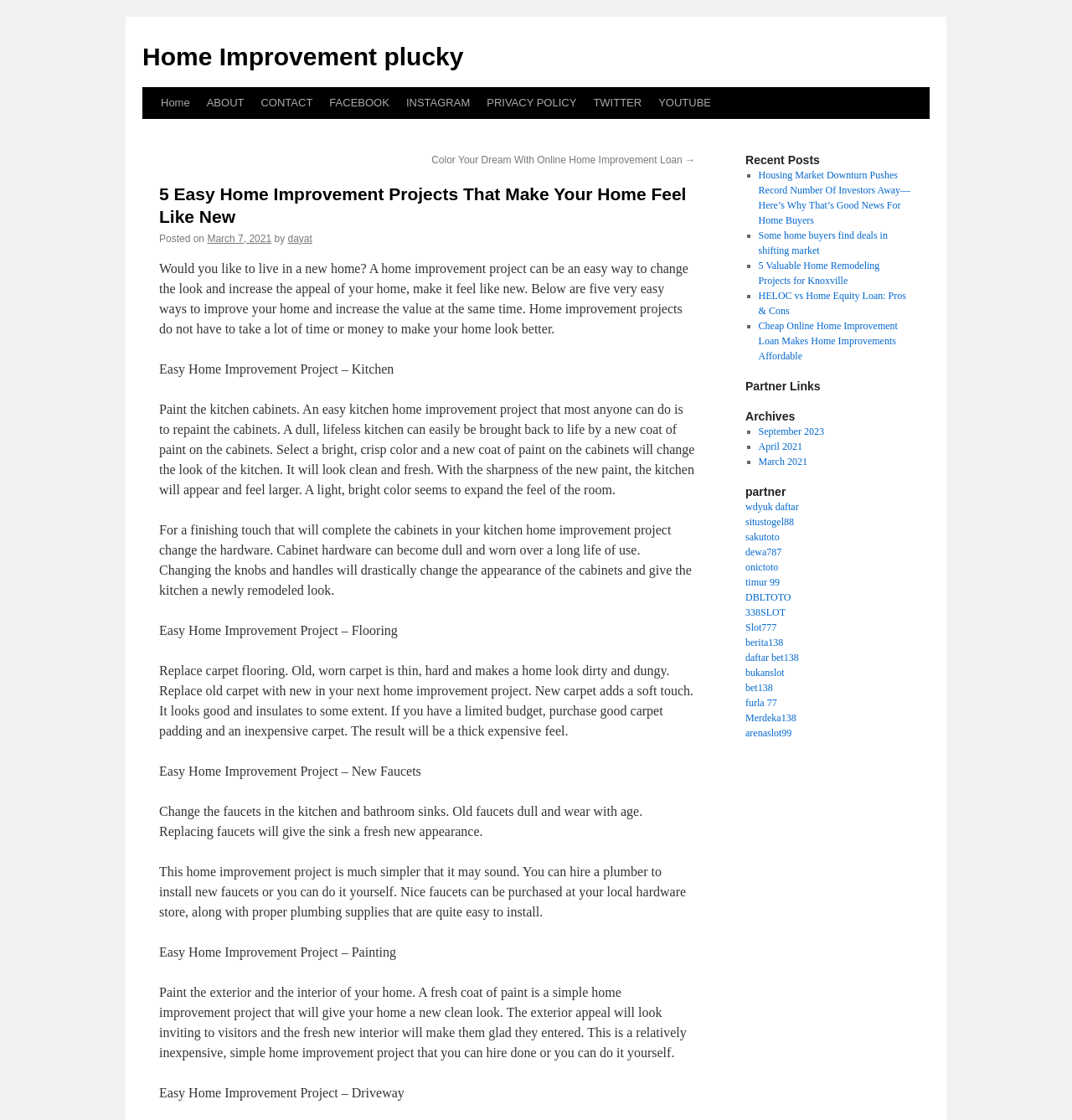Specify the bounding box coordinates of the area to click in order to follow the given instruction: "Read the article '5 Easy Home Improvement Projects That Make Your Home Feel Like New'."

[0.148, 0.163, 0.648, 0.204]